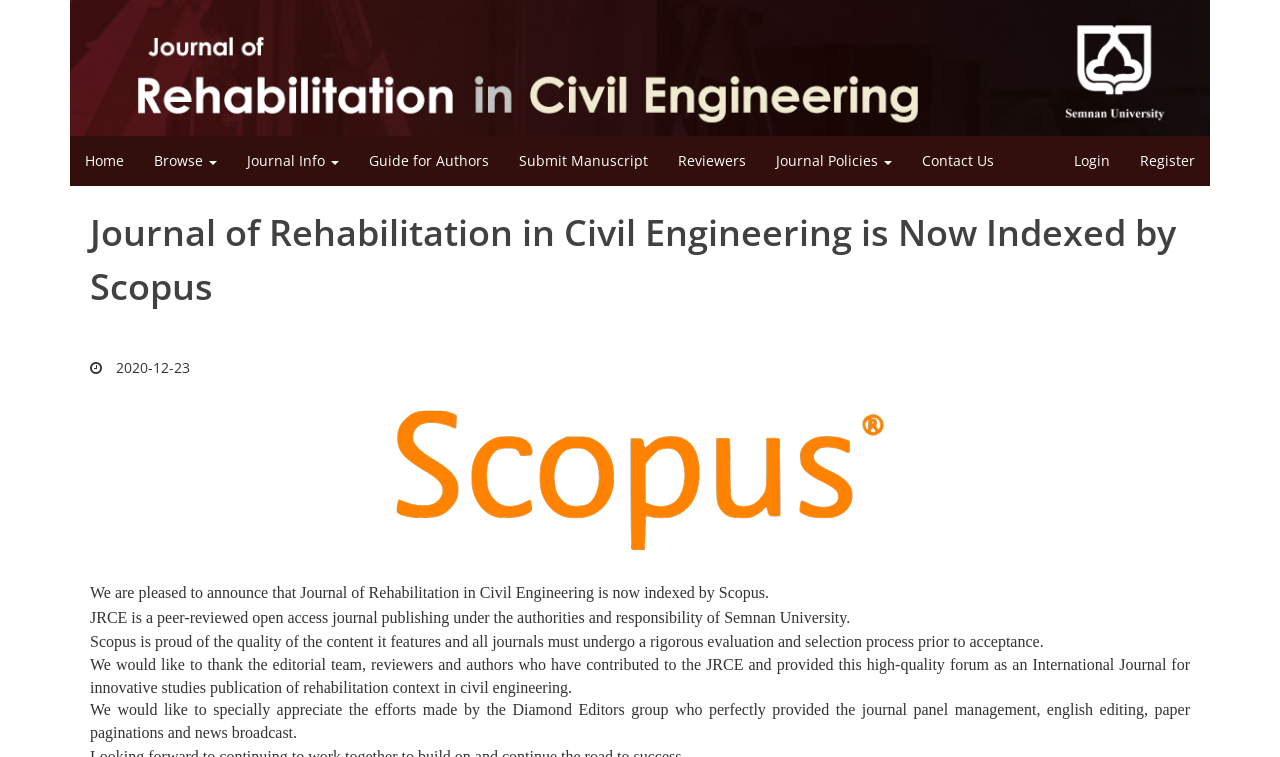Could you locate the bounding box coordinates for the section that should be clicked to accomplish this task: "Click on the Home link".

[0.055, 0.18, 0.109, 0.246]